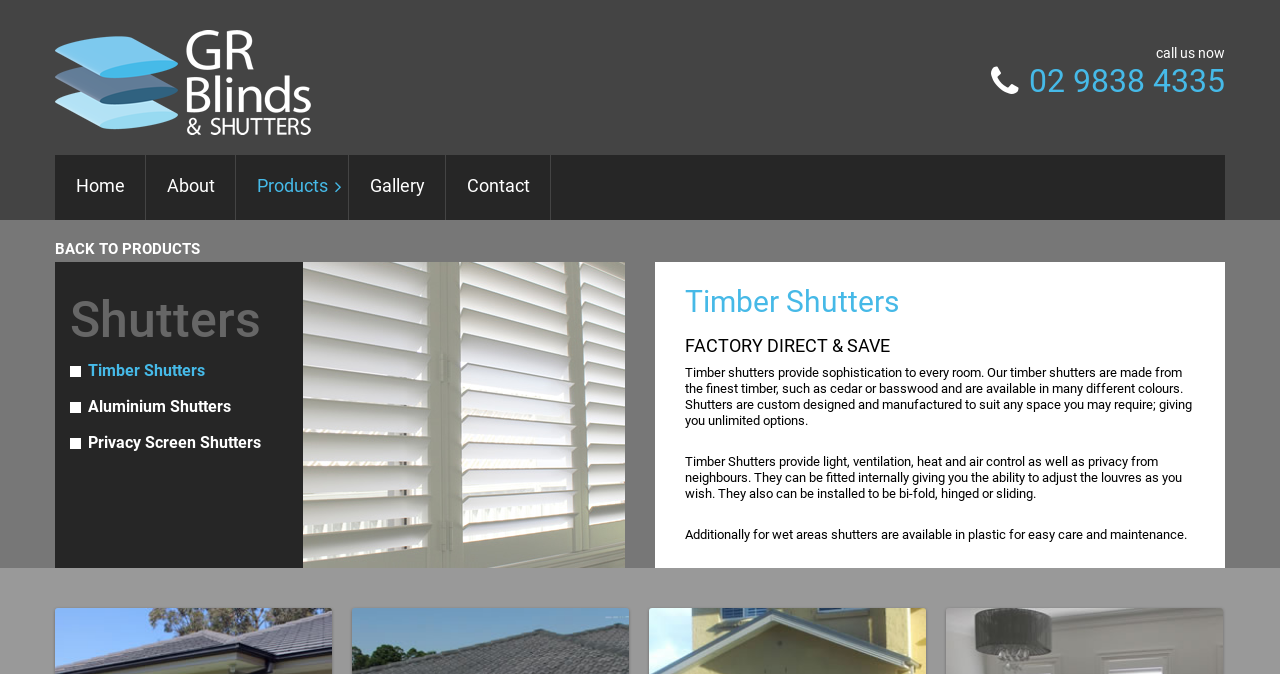Generate a thorough caption detailing the webpage content.

The webpage is about Timber Shutters, with the main heading "Timber Shutters" at the top center of the page. At the top left, there is a heading "G&R Blinds" with a link and an image. Below this, there is a call-to-action "call us now" with a phone number "02 9838 4335" at the top right.

The main navigation menu is located at the top center, with links to "Home", "About", "Products", "Gallery", and "Contact". Below this, there is a link "BACK TO PRODUCTS" at the top left.

The main content of the page is divided into two sections. The left section has a heading "Shutters" with links to different types of shutters, including "Timber Shutters", "Aluminium Shutters", and "Privacy Screen Shutters". The right section has a heading "Timber Shutters" with a subheading "FACTORY DIRECT & SAVE". Below this, there are three paragraphs of text describing the features and benefits of timber shutters, including their ability to provide light, ventilation, heat, and air control, as well as privacy from neighbors. The text also mentions that shutters can be custom designed and manufactured to suit any space, and that they are available in different materials, including plastic for wet areas.